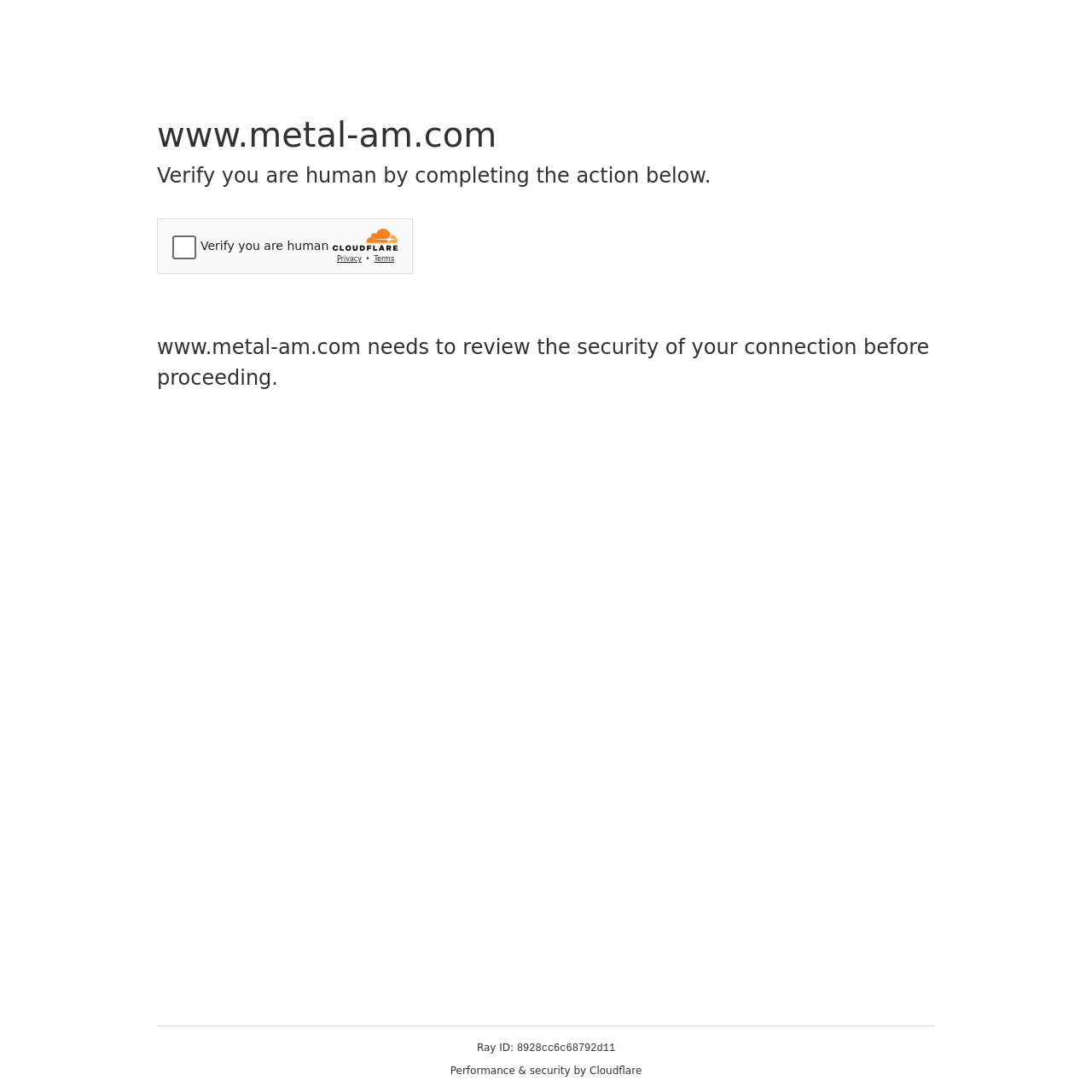What is the ID of the Ray?
Please craft a detailed and exhaustive response to the question.

The ID of the Ray is 8928cc6c68792d11, as indicated by the static text 'Ray ID: 8928cc6c68792d11' at the bottom of the page.